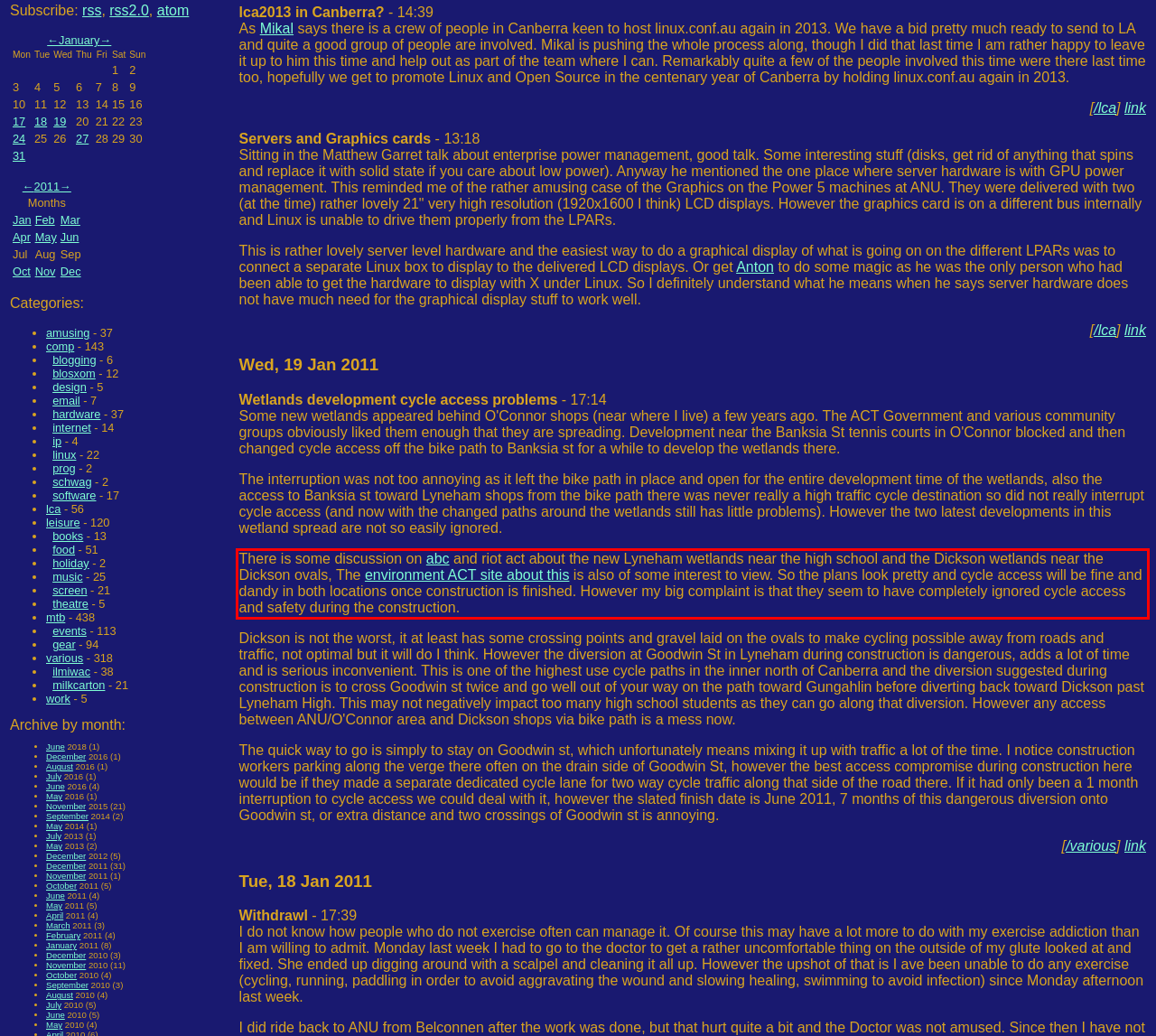You are given a screenshot with a red rectangle. Identify and extract the text within this red bounding box using OCR.

There is some discussion on abc and riot act about the new Lyneham wetlands near the high school and the Dickson wetlands near the Dickson ovals, The environment ACT site about this is also of some interest to view. So the plans look pretty and cycle access will be fine and dandy in both locations once construction is finished. However my big complaint is that they seem to have completely ignored cycle access and safety during the construction.